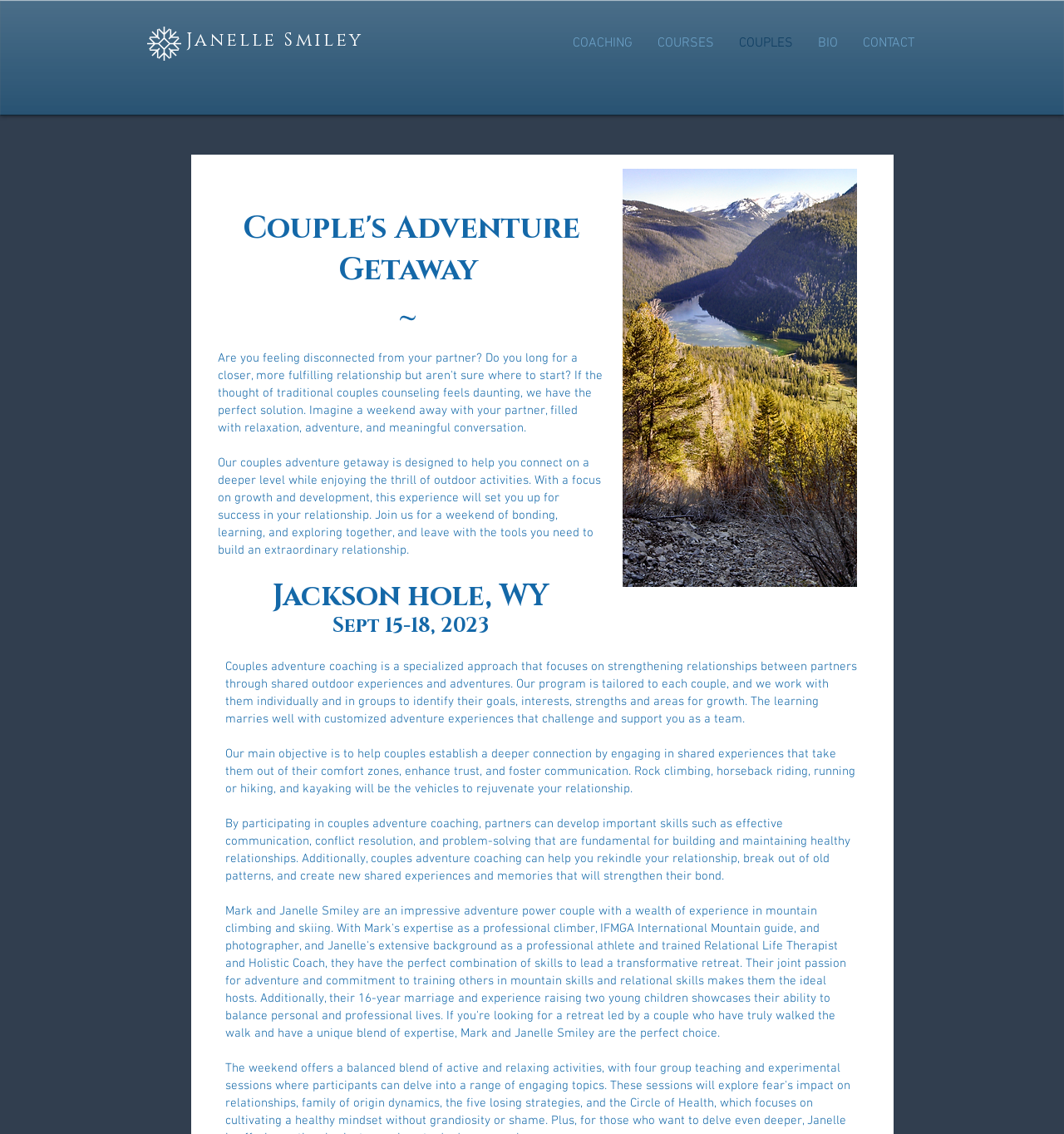Provide a single word or phrase to answer the given question: 
What is the main objective of the couples adventure coaching?

To help couples establish a deeper connection